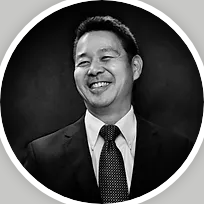Carefully examine the image and provide an in-depth answer to the question: What languages is Paul Lo proficient in?

According to the caption, Paul Lo has bicultural and bilingual capabilities, which means he is proficient in two languages, specifically English and Mandarin, due to his upbringing and education.